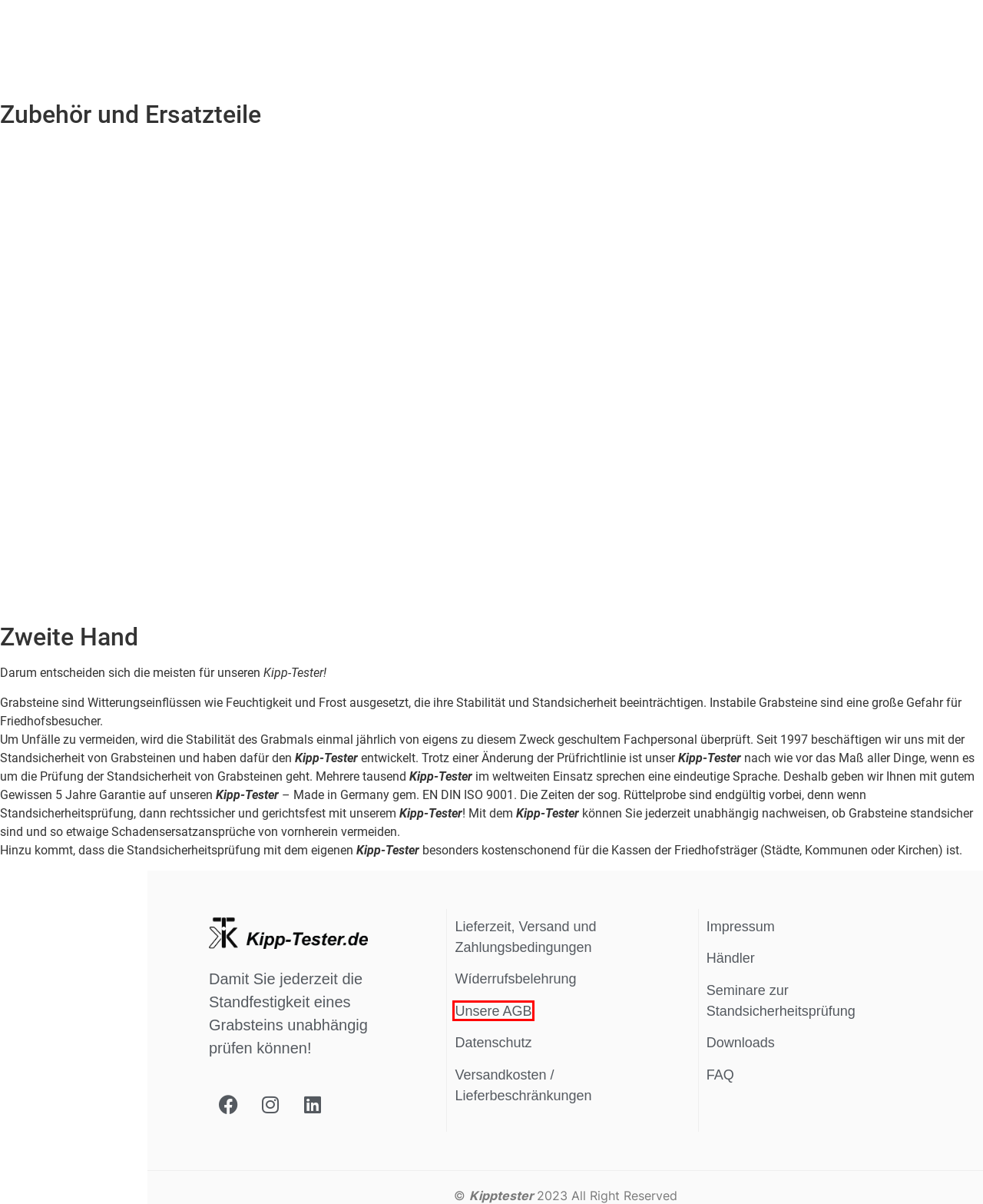Examine the screenshot of a webpage with a red bounding box around a UI element. Your task is to identify the webpage description that best corresponds to the new webpage after clicking the specified element. The given options are:
A. Unsere AGB | Kipp-Tester.de
B. Impressum | Kipp-Tester.de
C. Datenschutzerklärung | Kipp-Tester.de
D. Händler | Kipp-Tester.de
E. Lieferzeit, Versand Und Zahlungsbedingungen | Kipp-Tester.de
F. Downloads | Kipp-Tester.de
G. Versandkosten / Lieferbeschränkungen | Kipp-Tester.de
H. Widerrufsbelehrung | Kipp-Tester.de

A